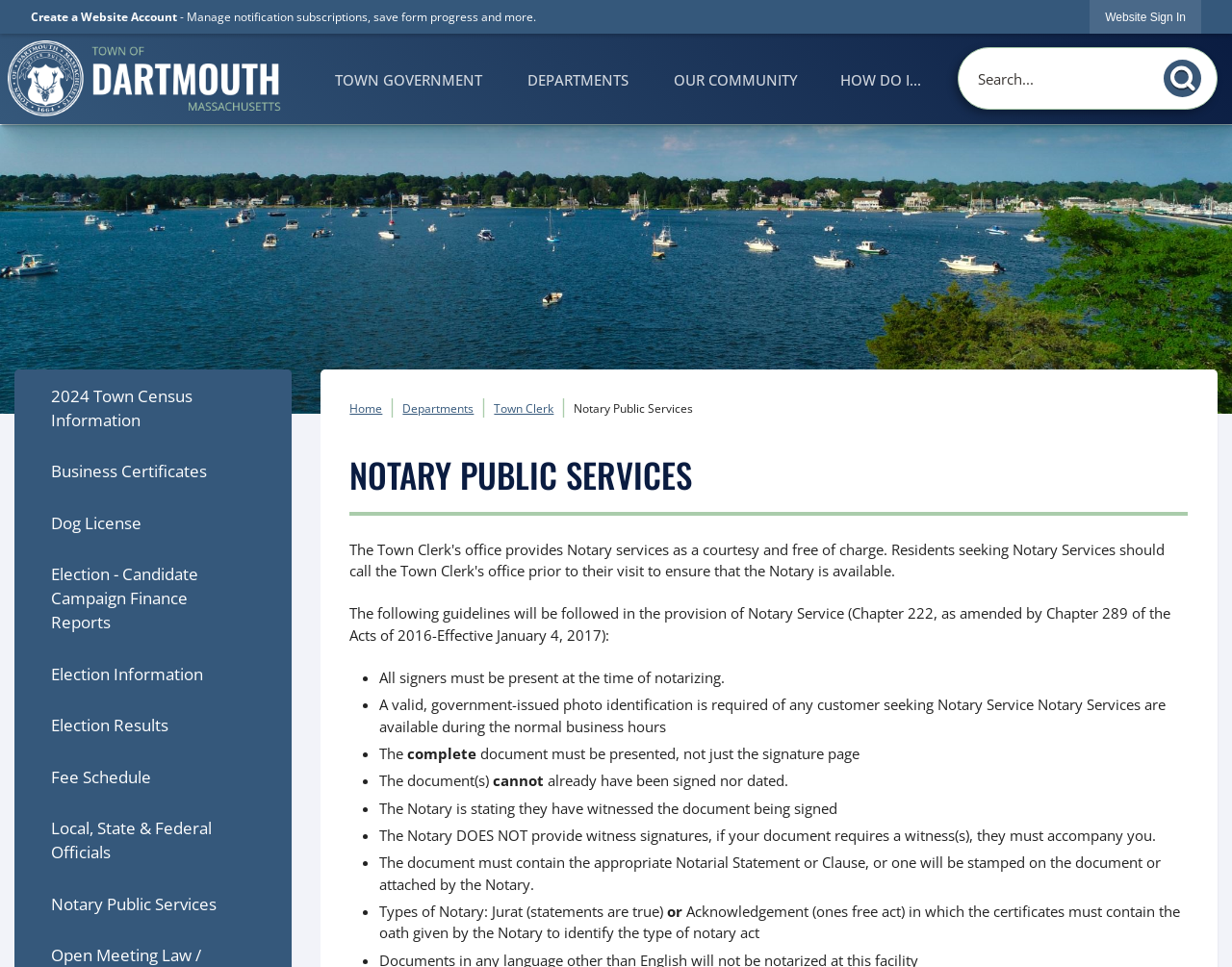Specify the bounding box coordinates of the element's area that should be clicked to execute the given instruction: "Search for something". The coordinates should be four float numbers between 0 and 1, i.e., [left, top, right, bottom].

[0.777, 0.049, 0.988, 0.114]